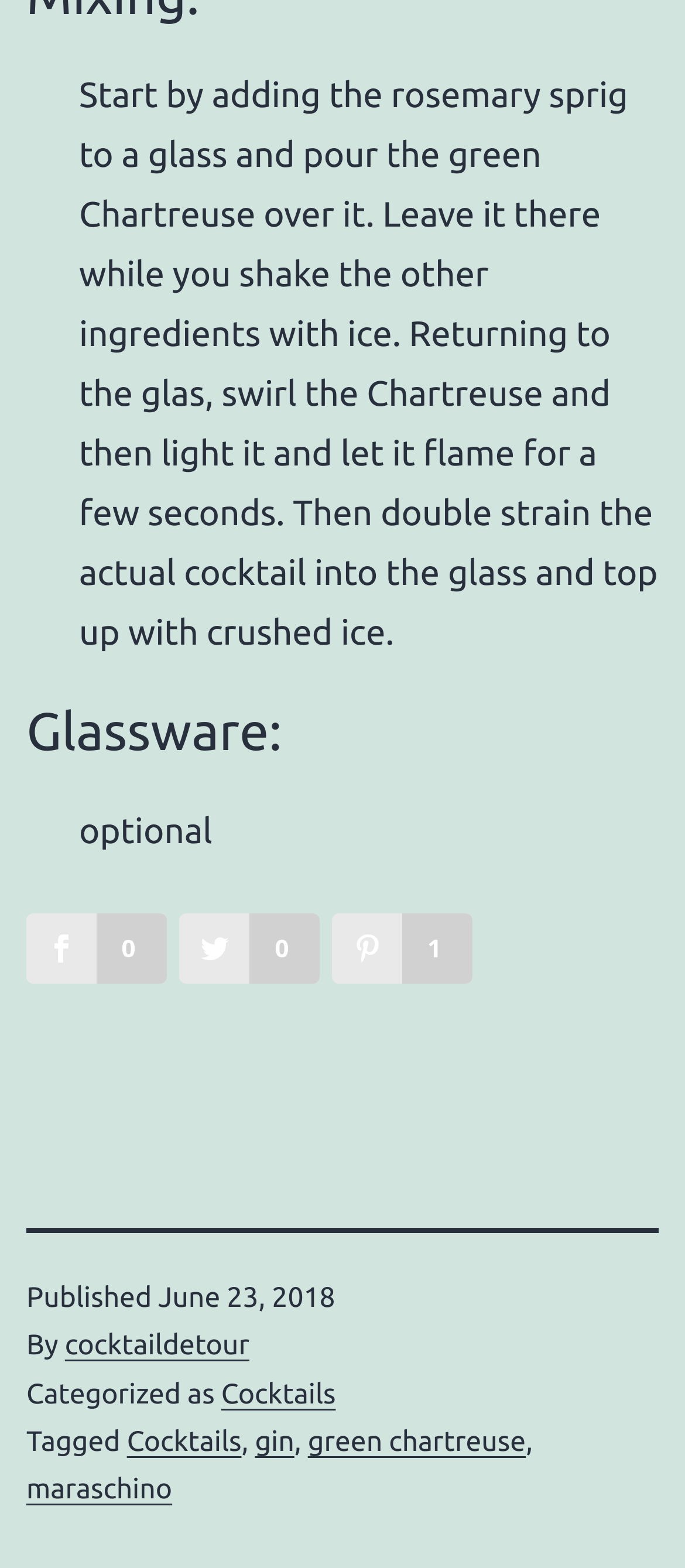Locate the bounding box coordinates of the element to click to perform the following action: 'Click the link to view gin cocktails'. The coordinates should be given as four float values between 0 and 1, in the form of [left, top, right, bottom].

[0.372, 0.909, 0.43, 0.93]